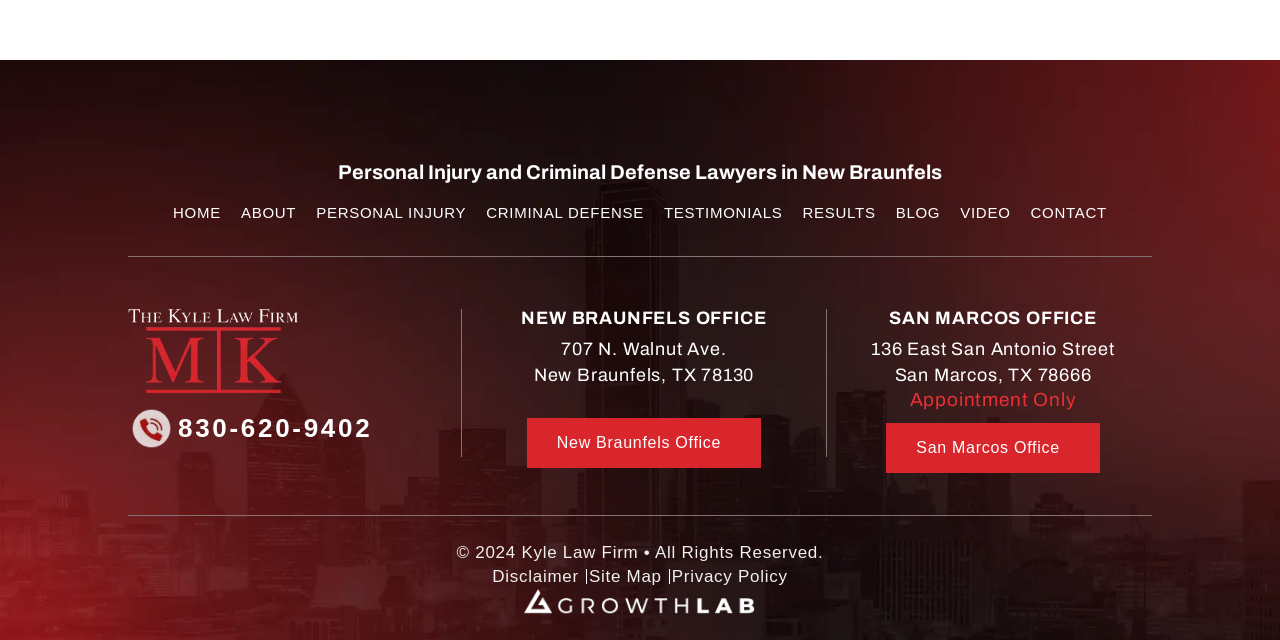Pinpoint the bounding box coordinates of the clickable area necessary to execute the following instruction: "Click on HOME". The coordinates should be given as four float numbers between 0 and 1, namely [left, top, right, bottom].

[0.135, 0.321, 0.173, 0.344]